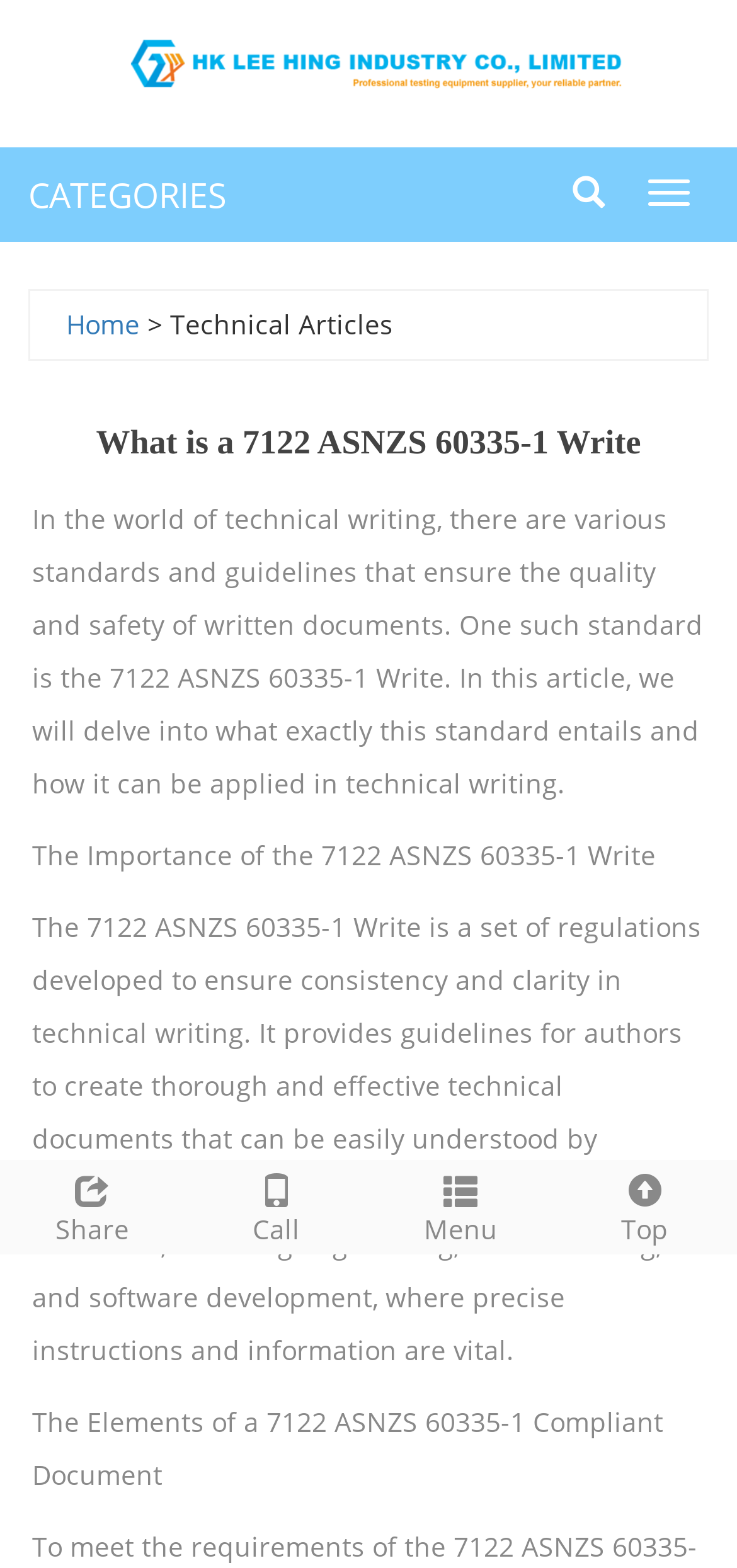Highlight the bounding box coordinates of the region I should click on to meet the following instruction: "Go to Home page".

[0.09, 0.195, 0.19, 0.218]